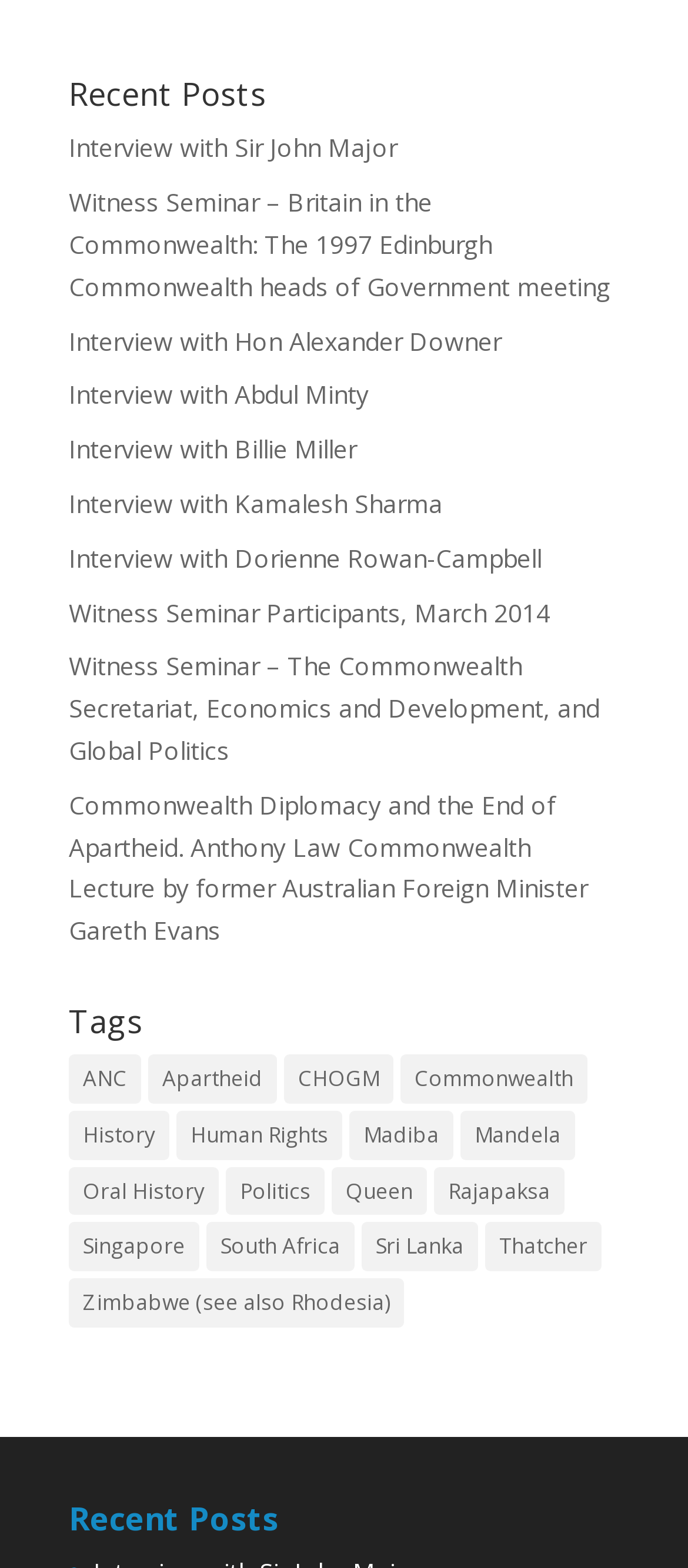Locate the bounding box coordinates of the element that should be clicked to fulfill the instruction: "Explore the tag ANC".

[0.1, 0.672, 0.205, 0.704]